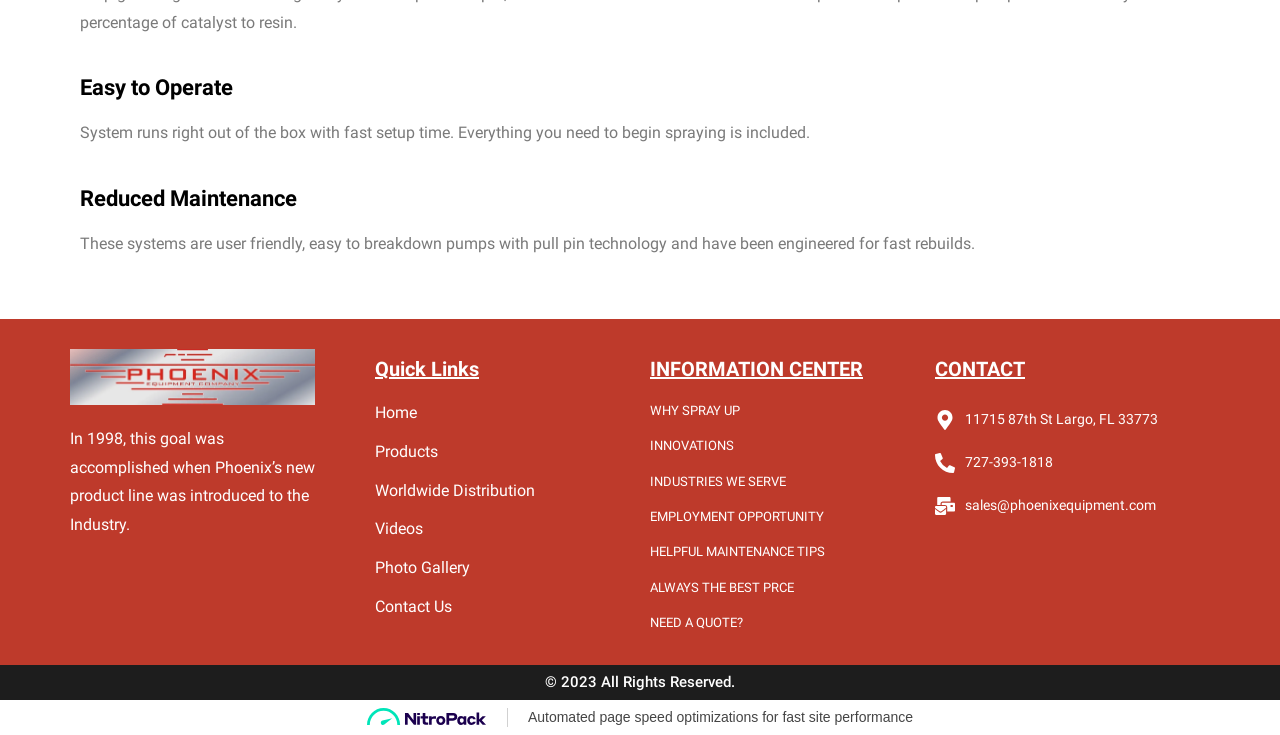From the webpage screenshot, predict the bounding box of the UI element that matches this description: "Always The best prce".

[0.508, 0.784, 0.715, 0.815]